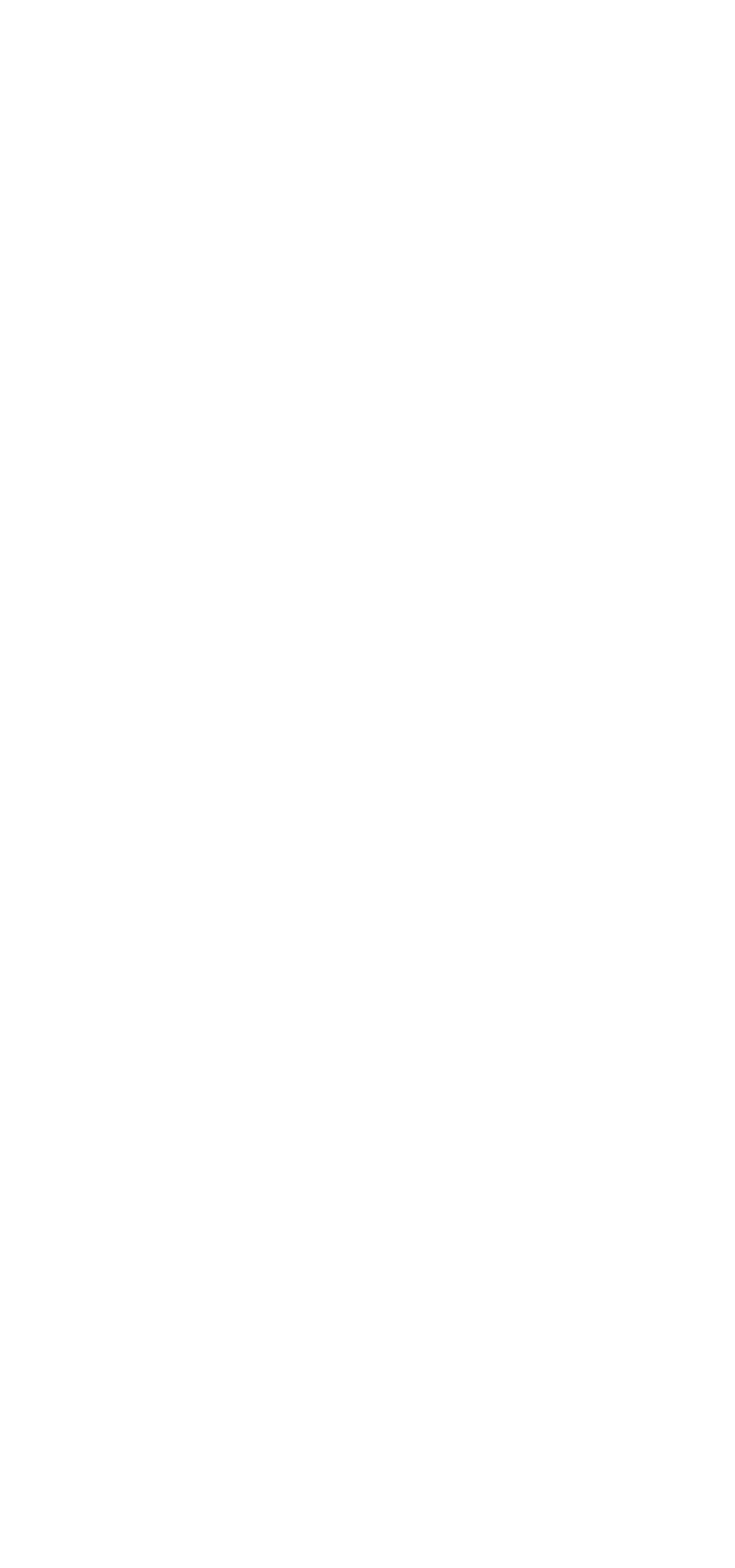Please indicate the bounding box coordinates for the clickable area to complete the following task: "Visit the Facebook page". The coordinates should be specified as four float numbers between 0 and 1, i.e., [left, top, right, bottom].

None